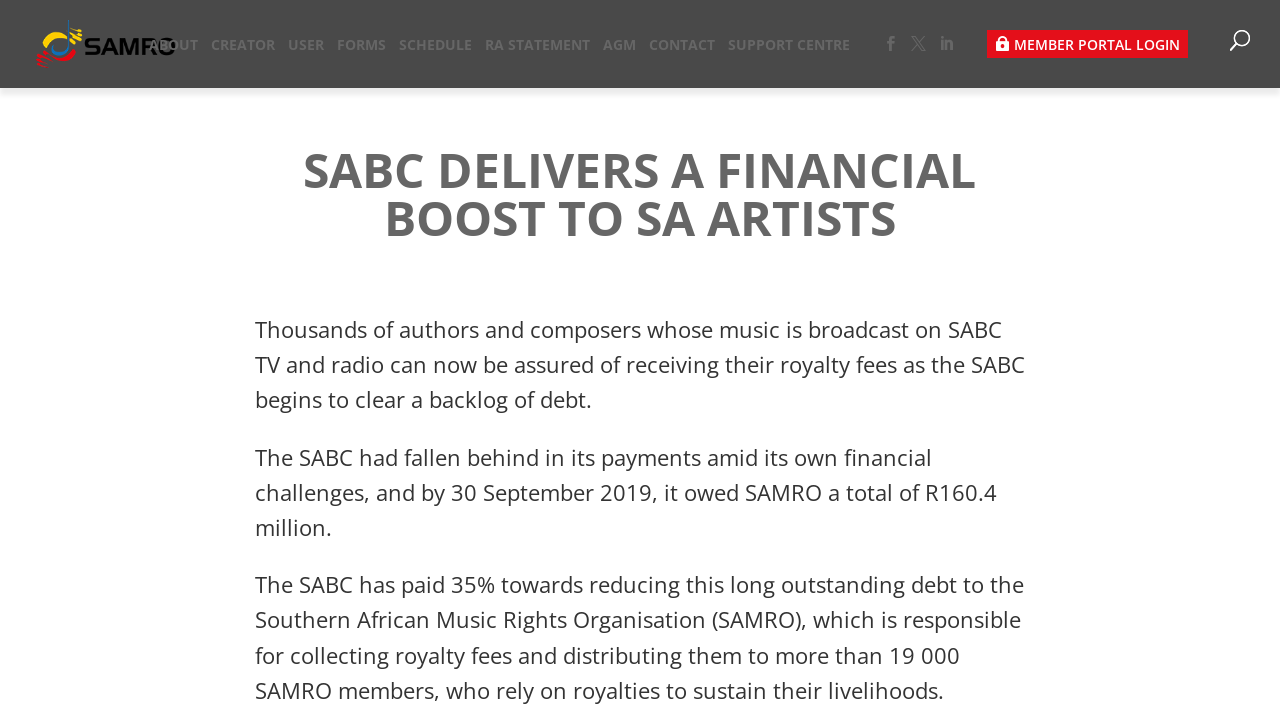How many SAMRO members rely on royalties to sustain their livelihoods?
Using the visual information, respond with a single word or phrase.

more than 19 000